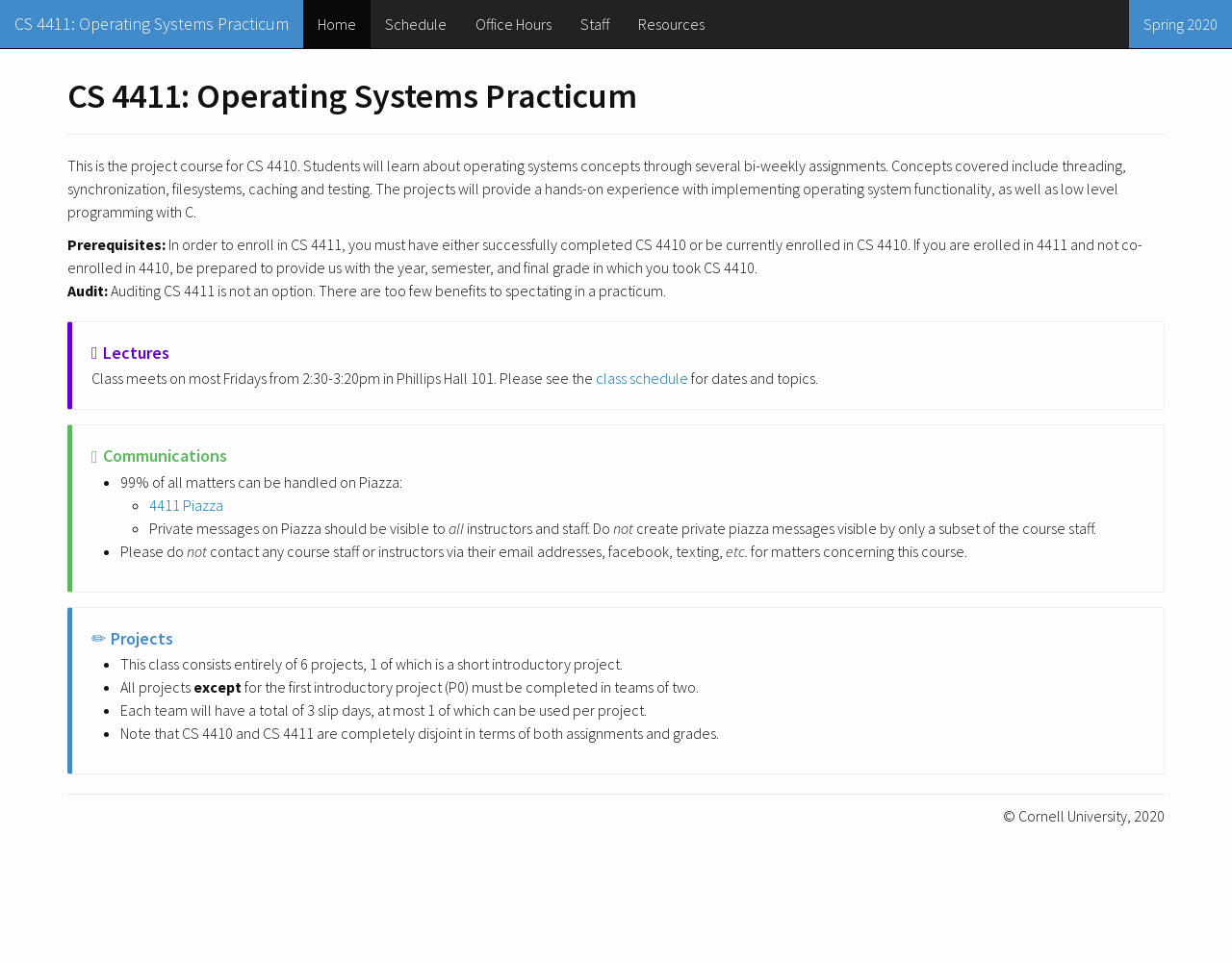What is the name of the course?
Please provide a single word or phrase based on the screenshot.

CS 4411